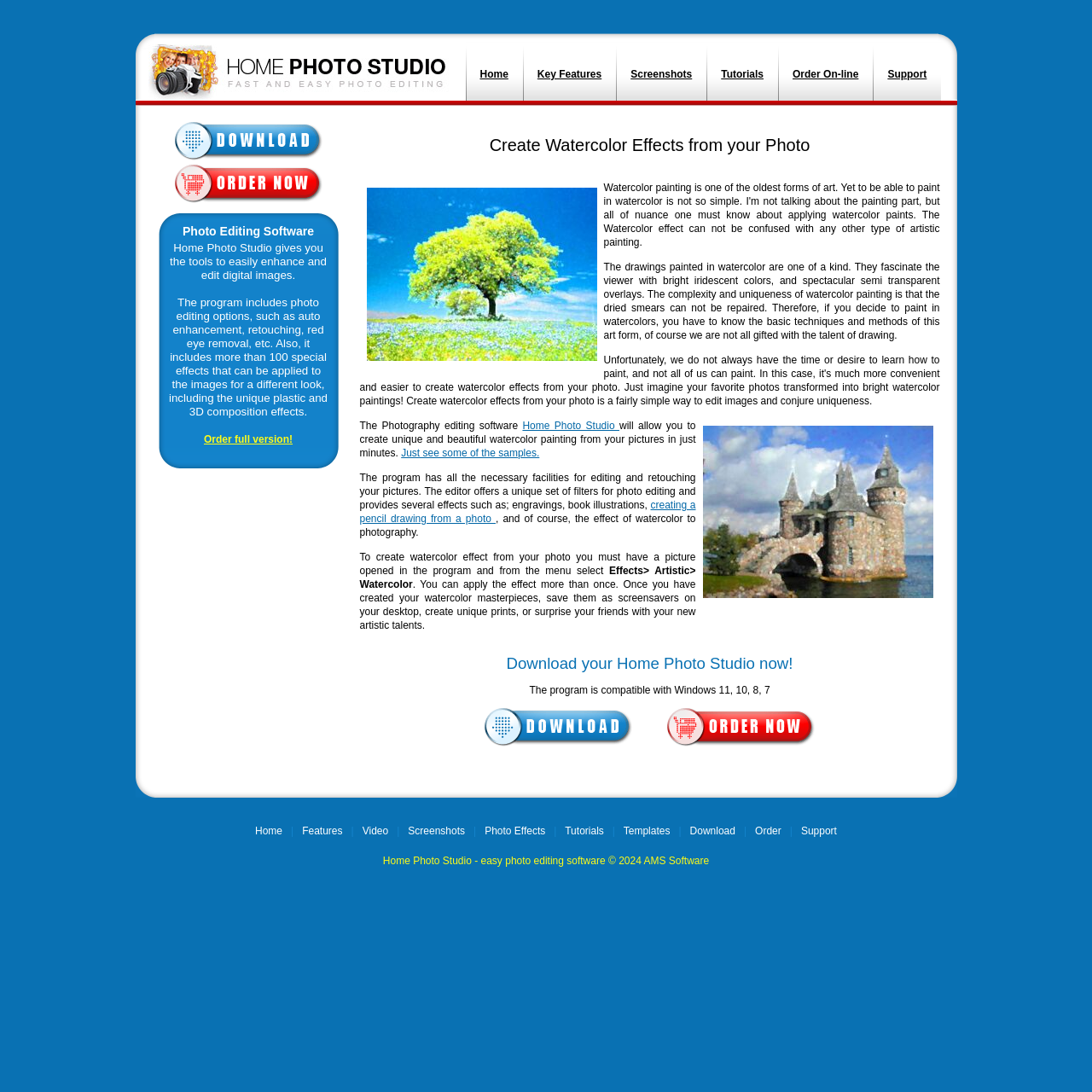Using a single word or phrase, answer the following question: 
What is the menu option to select to create a watercolor effect from a photo?

Effects > Artistic > Watercolor